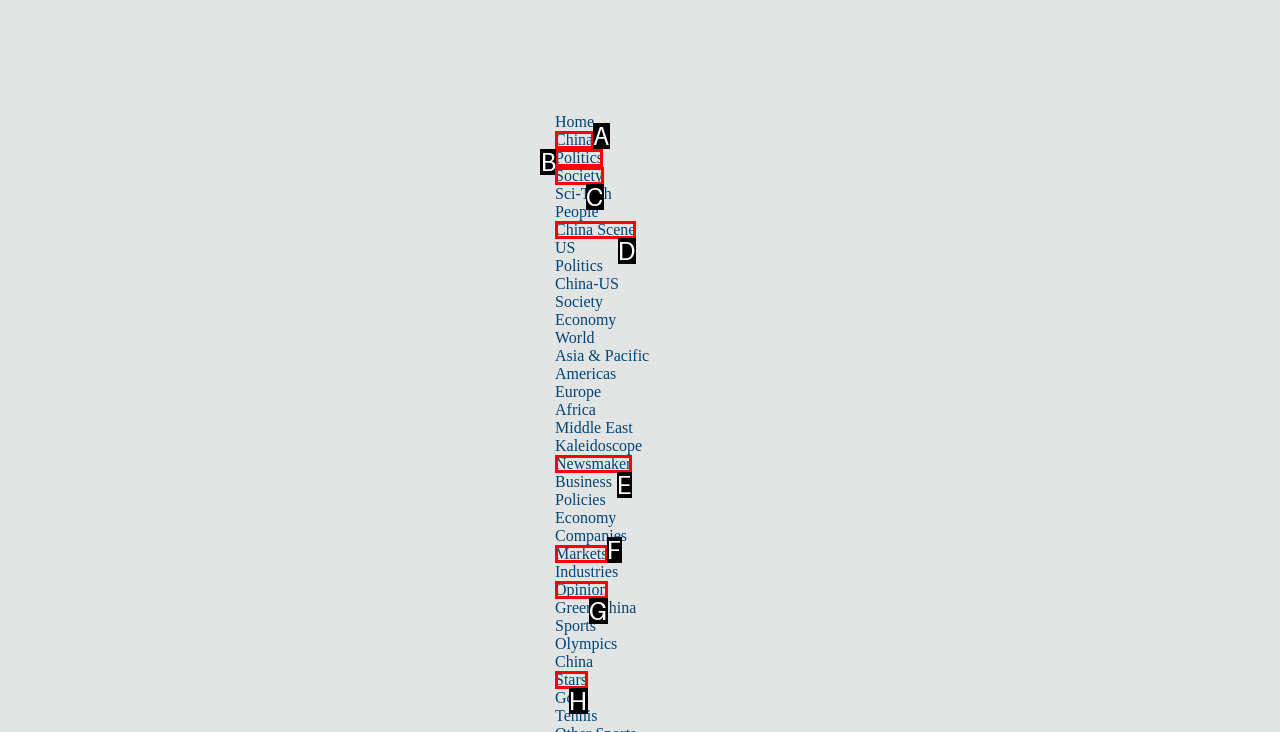Decide which letter you need to select to fulfill the task: Go to the 'Politics' section
Answer with the letter that matches the correct option directly.

B